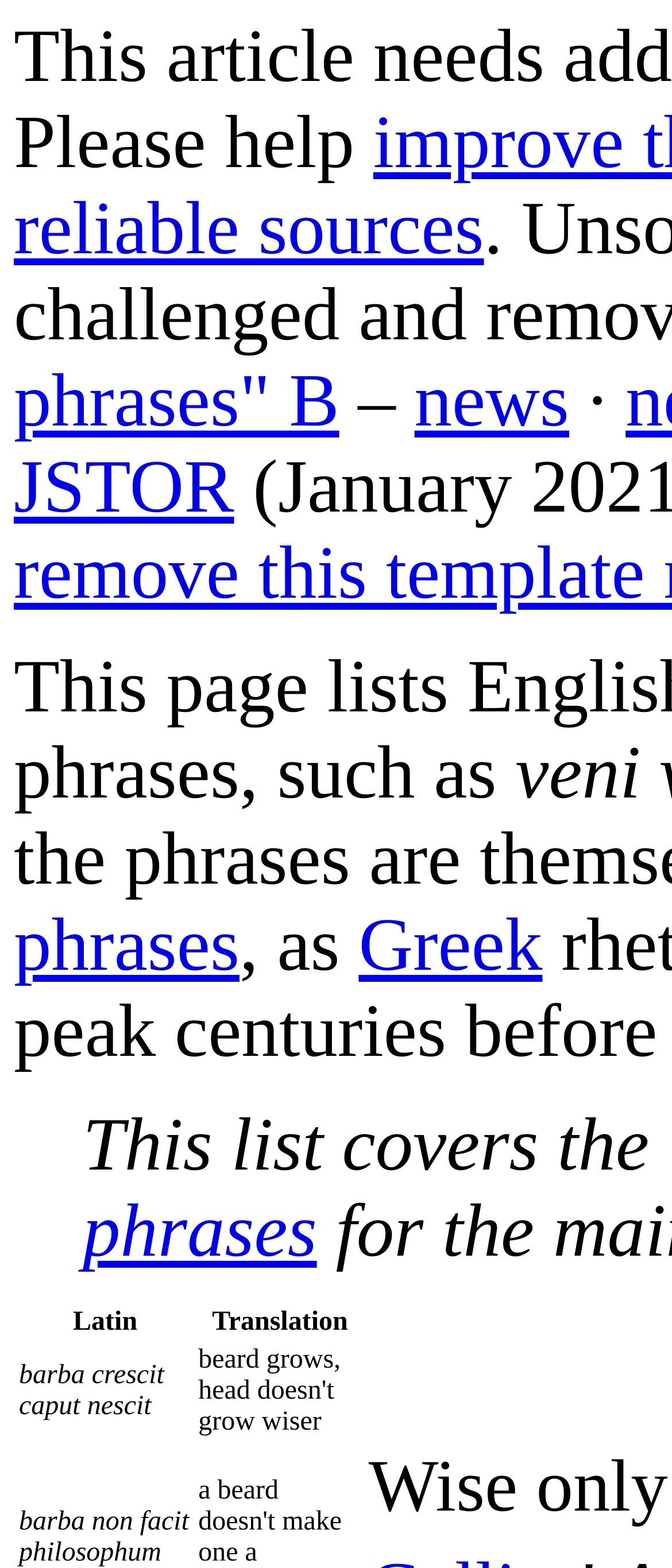Respond with a single word or short phrase to the following question: 
What is the link text at the top-left corner?

JSTOR